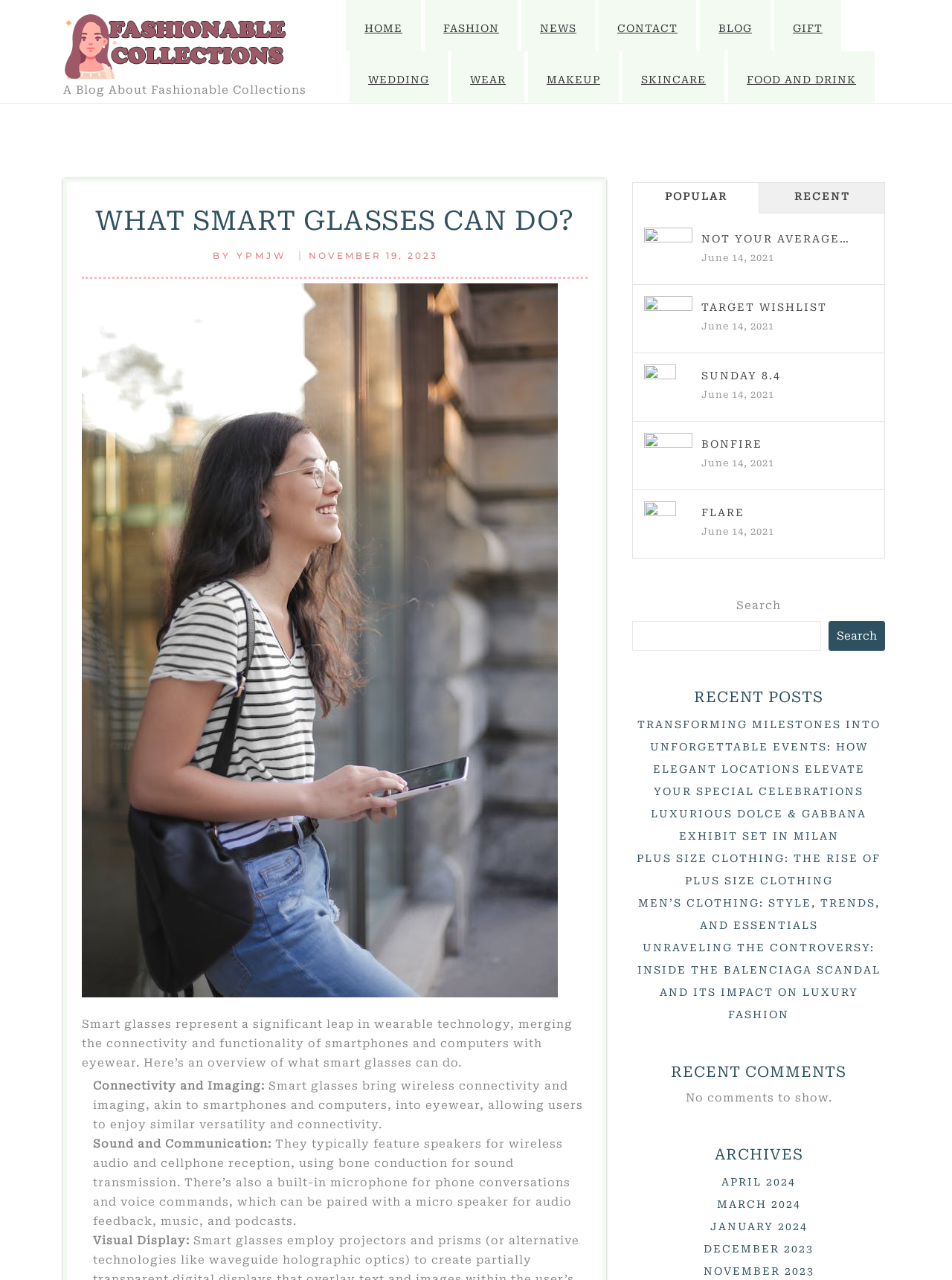Pinpoint the bounding box coordinates of the element to be clicked to execute the instruction: "Click on the 'NOVEMBER 19, 2023' link".

[0.324, 0.195, 0.46, 0.204]